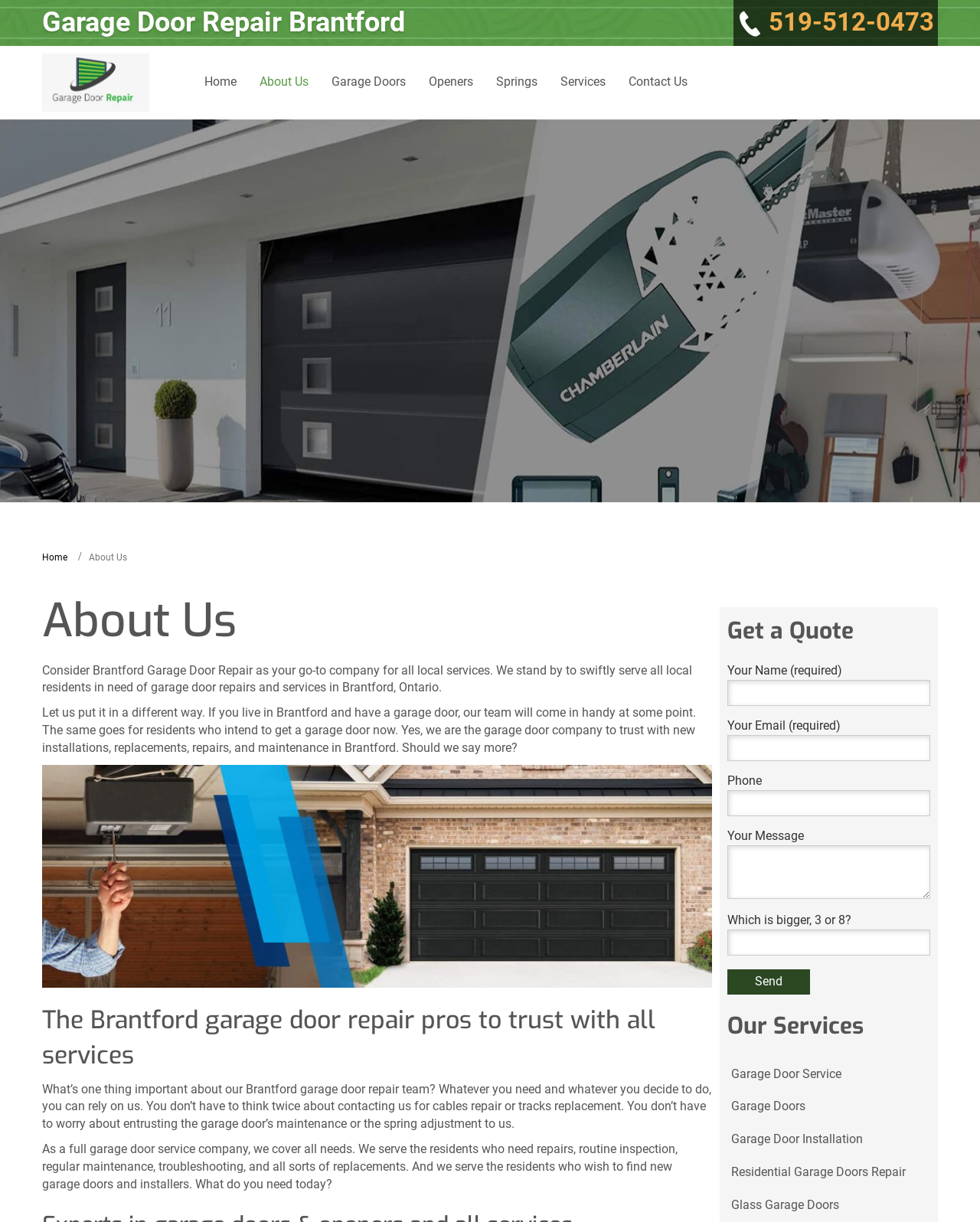With reference to the screenshot, provide a detailed response to the question below:
What is the company's phone number?

I found the phone number by looking at the top-right corner of the webpage, where it is displayed as a link.